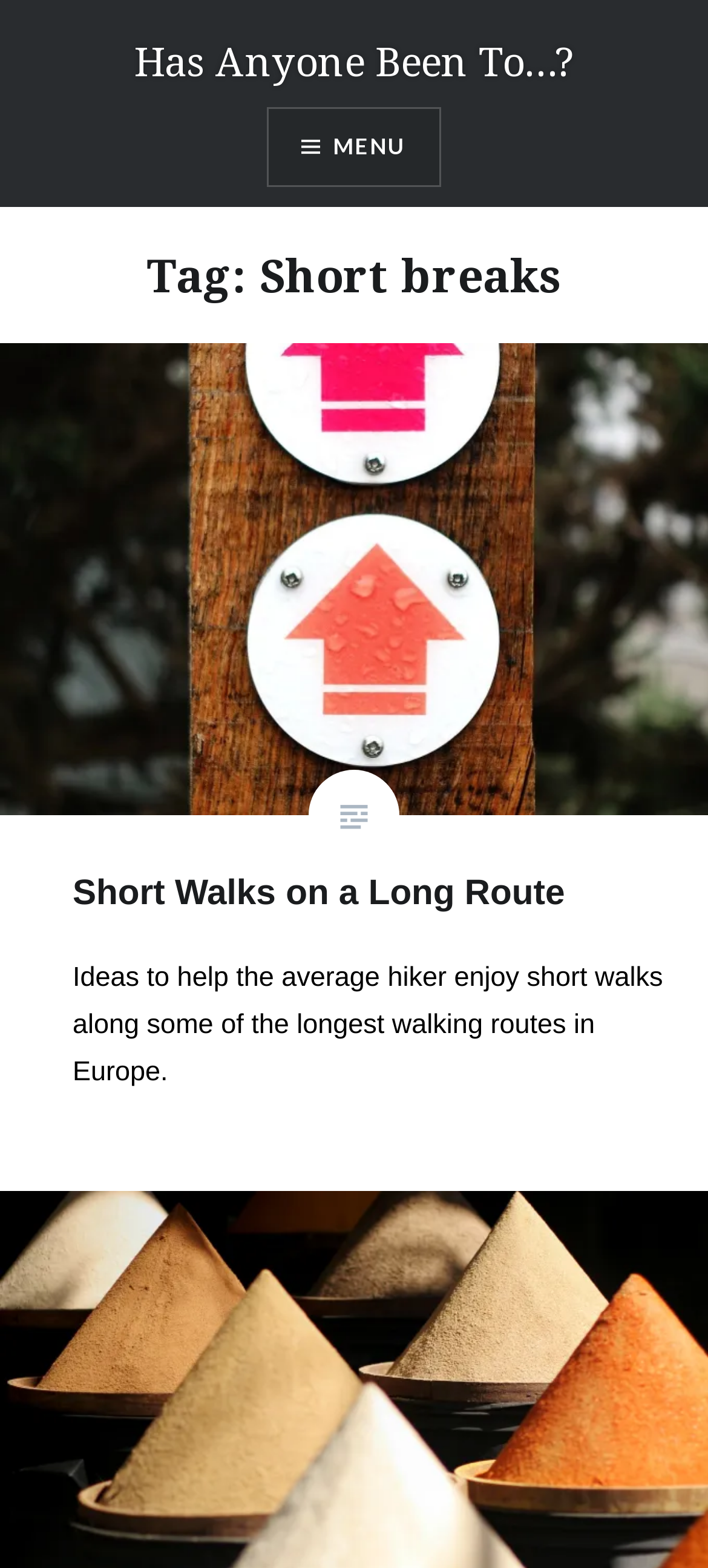What is the topic of the article 'Short Walks on a Long Route'?
Give a one-word or short phrase answer based on the image.

Hiking